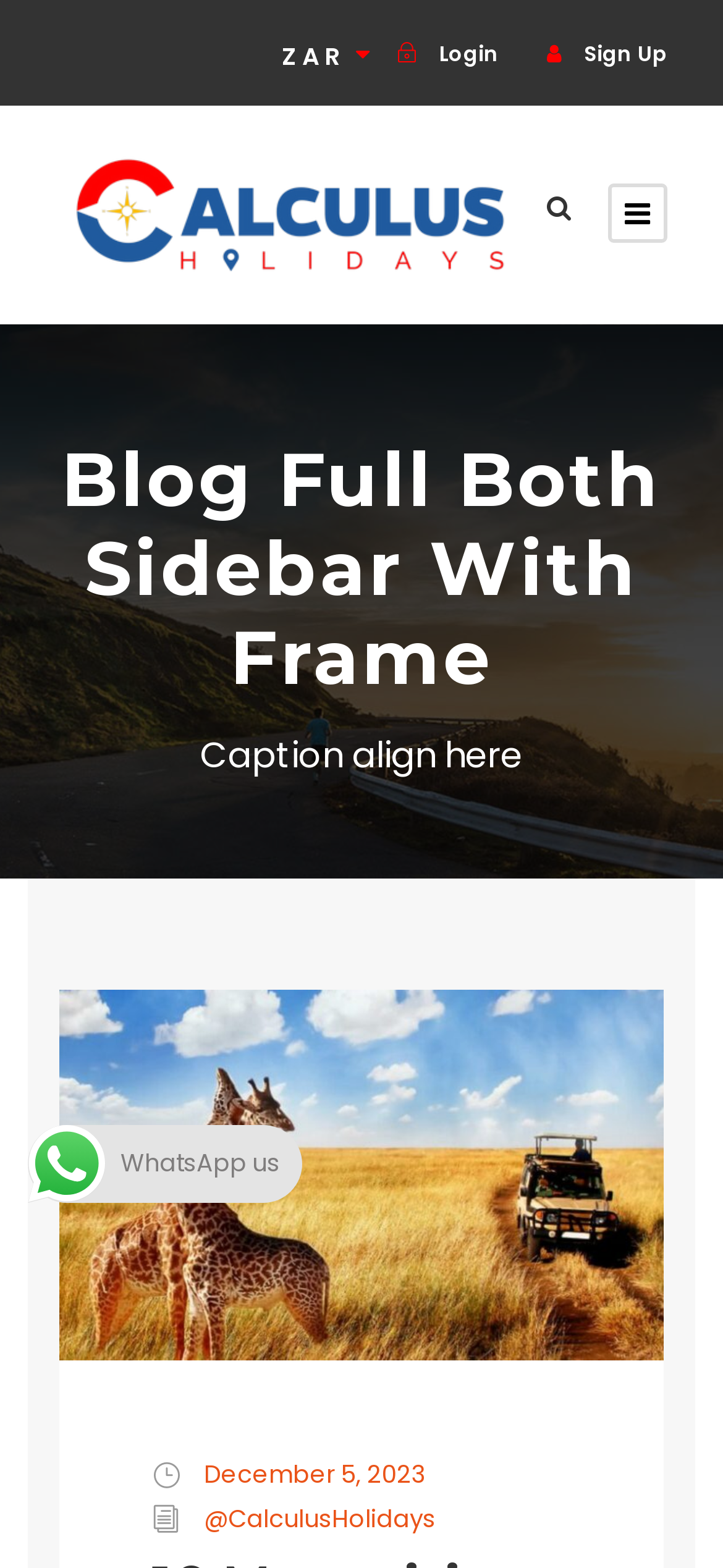Please determine the headline of the webpage and provide its content.

Blog Full Both Sidebar With Frame